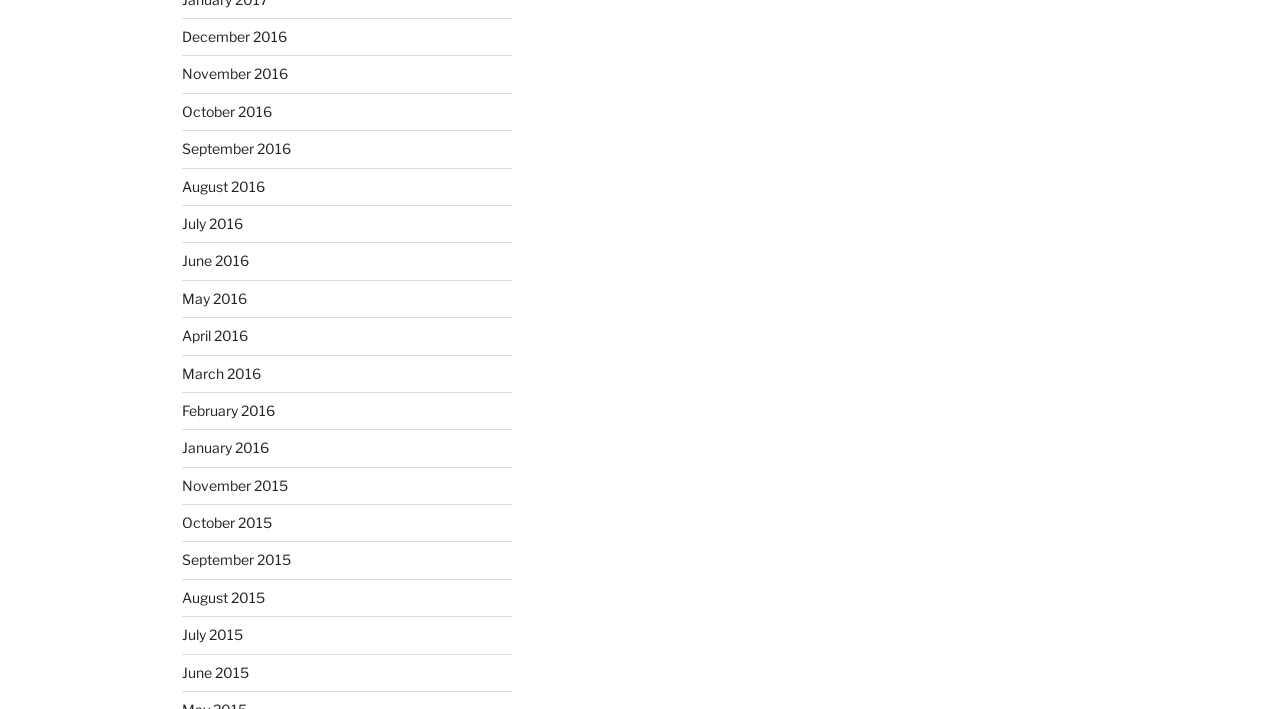Determine the bounding box coordinates of the clickable region to follow the instruction: "view June 2015".

[0.142, 0.936, 0.195, 0.96]